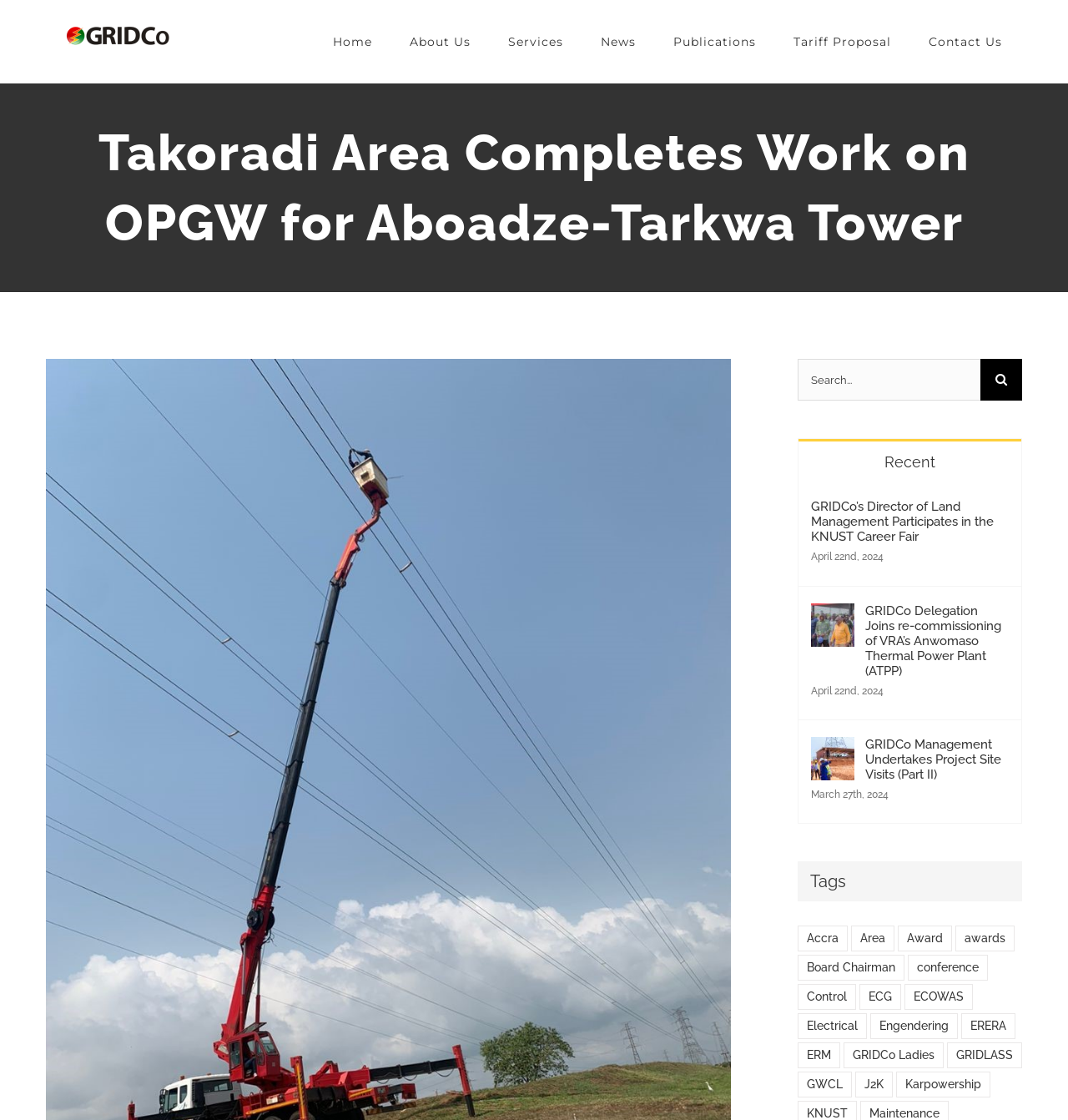Produce an elaborate caption capturing the essence of the webpage.

The webpage is about the Ghana Grid Company Ltd, with a focus on news and updates from the Takoradi Area. At the top left corner, there is a logo of the Ghana Grid Company Ltd. Below the logo, there is a main menu navigation bar with links to various sections such as Home, About Us, Services, News, Publications, Tariff Proposal, and Contact Us.

The page title bar is located below the navigation bar, with a heading that reads "Takoradi Area Completes Work on OPGW for Aboadze-Tarkwa Tower". There are two social media links on the right side of the heading, and a search bar on the top right corner with a search button and a placeholder text "Search for:".

Below the page title bar, there are several news articles listed in a vertical column. Each article has a title, a date, and a brief summary. The articles are arranged in a chronological order, with the most recent one at the top. There are also links to related tags on the right side of the news articles, categorized by topics such as Accra, Area, Award, and others.

At the bottom right corner of the page, there is a "Go to Top" link that allows users to quickly navigate back to the top of the page. Overall, the webpage has a clean and organized layout, with clear headings and concise text, making it easy to navigate and find information.